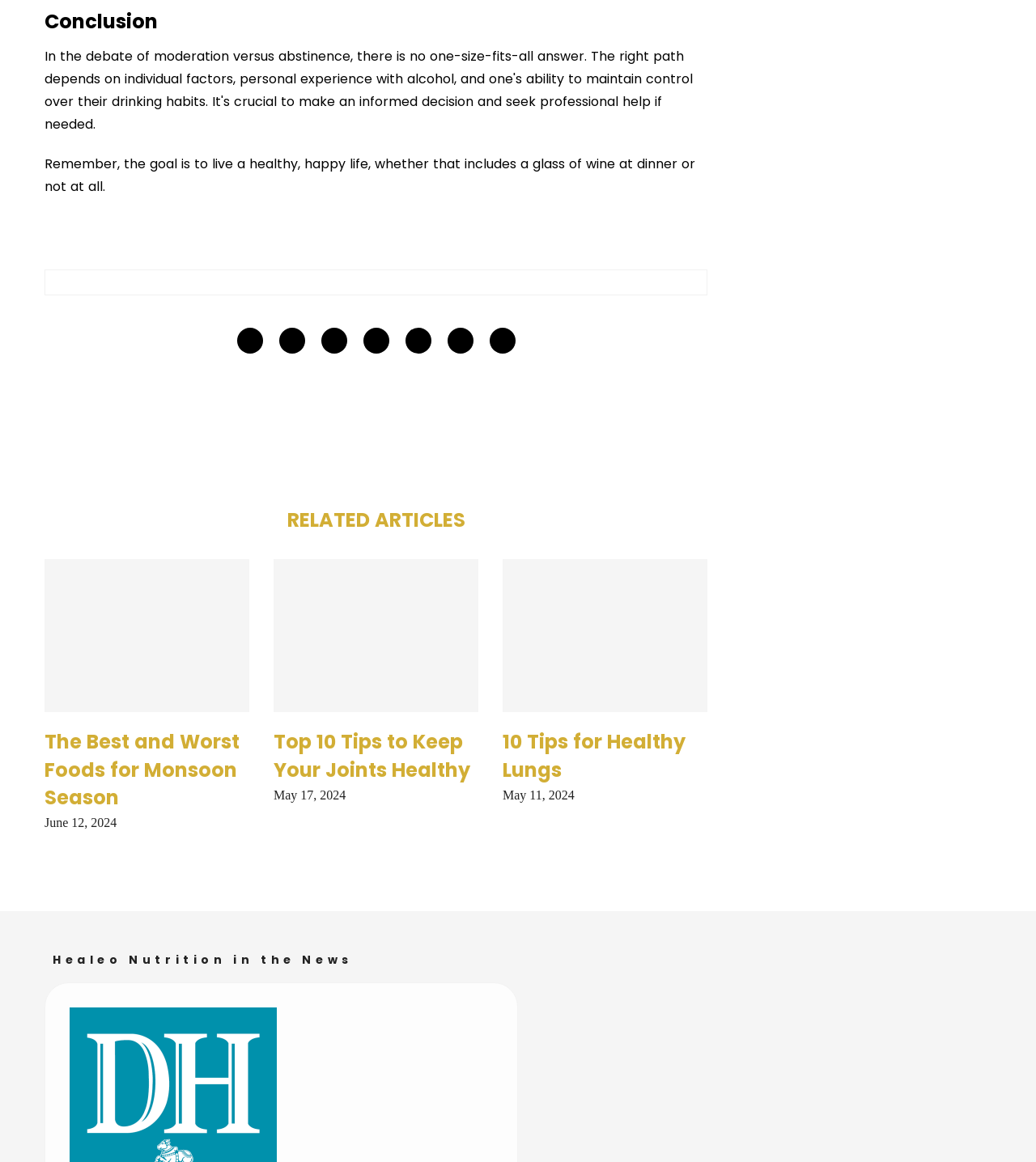What is the topic of the article?
Give a detailed explanation using the information visible in the image.

The topic of the article can be inferred from the content, which discusses the importance of living a healthy and happy life, and provides tips and advice on how to achieve it.